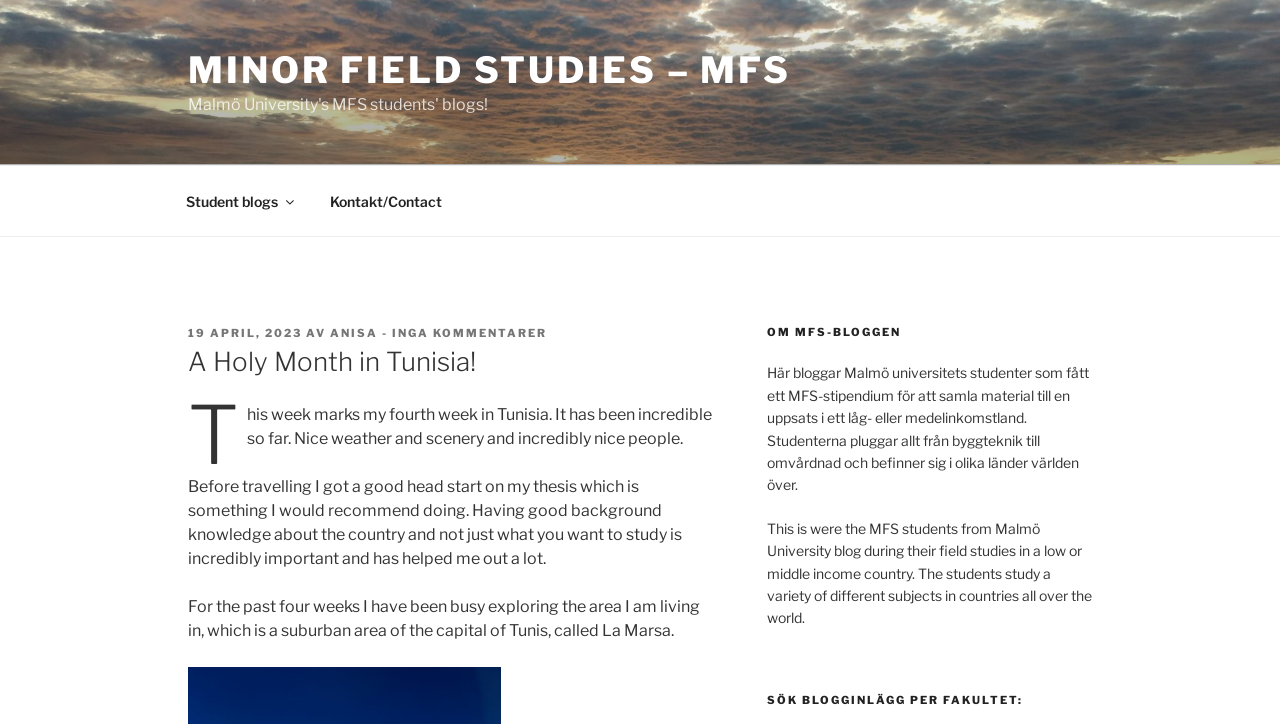Provide a one-word or brief phrase answer to the question:
What is the purpose of this blog?

To document field studies